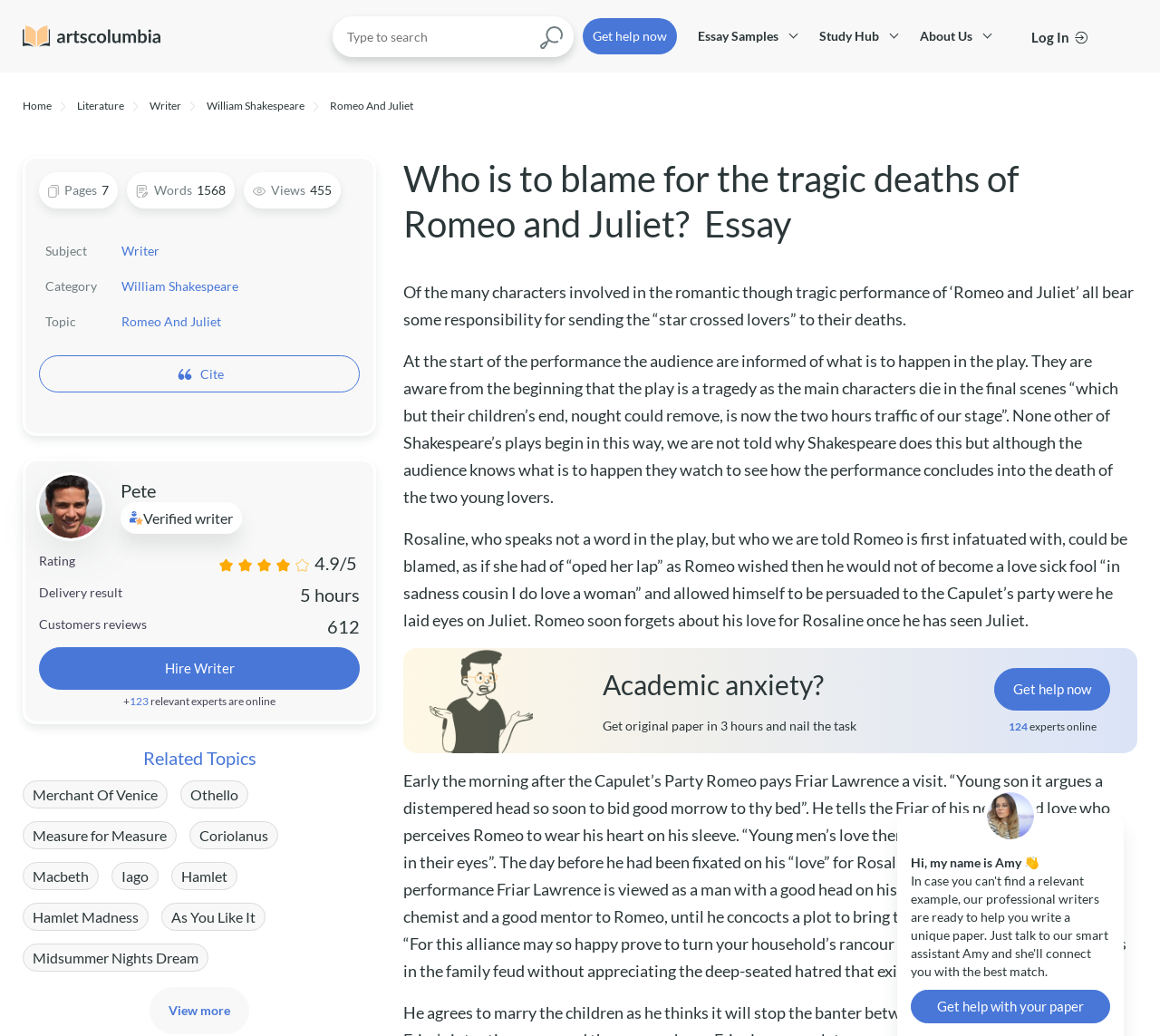Who wrote the essay 'Who is to blame for the tragic deaths of Romeo and Juliet?' Please answer the question using a single word or phrase based on the image.

Pete